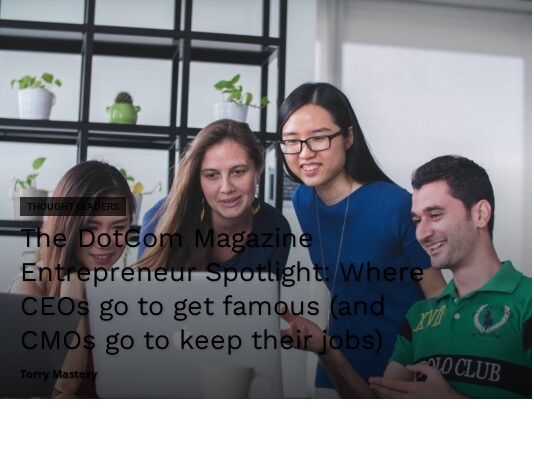Answer the following inquiry with a single word or phrase:
What is the purpose of the gathering in the image?

To inspire collaboration and share insights